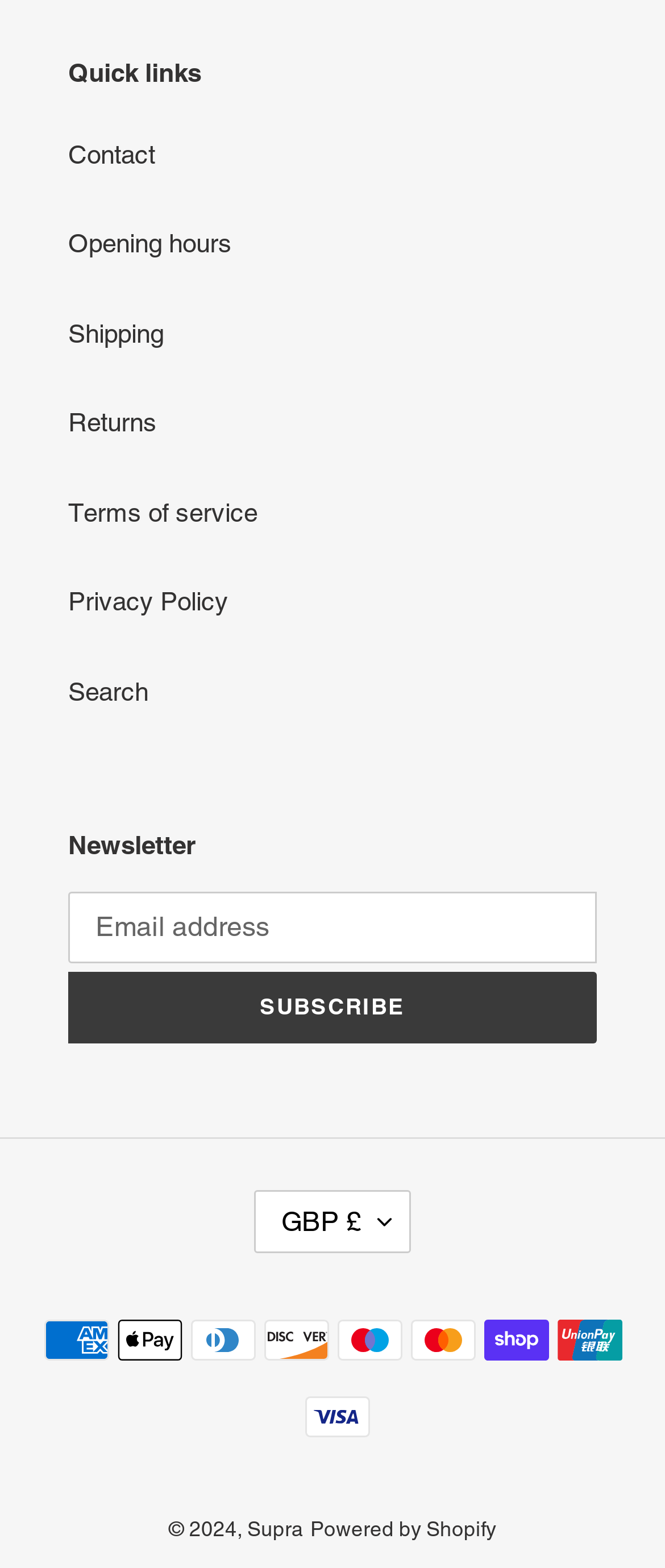Respond with a single word or phrase for the following question: 
What is the first quick link?

Contact